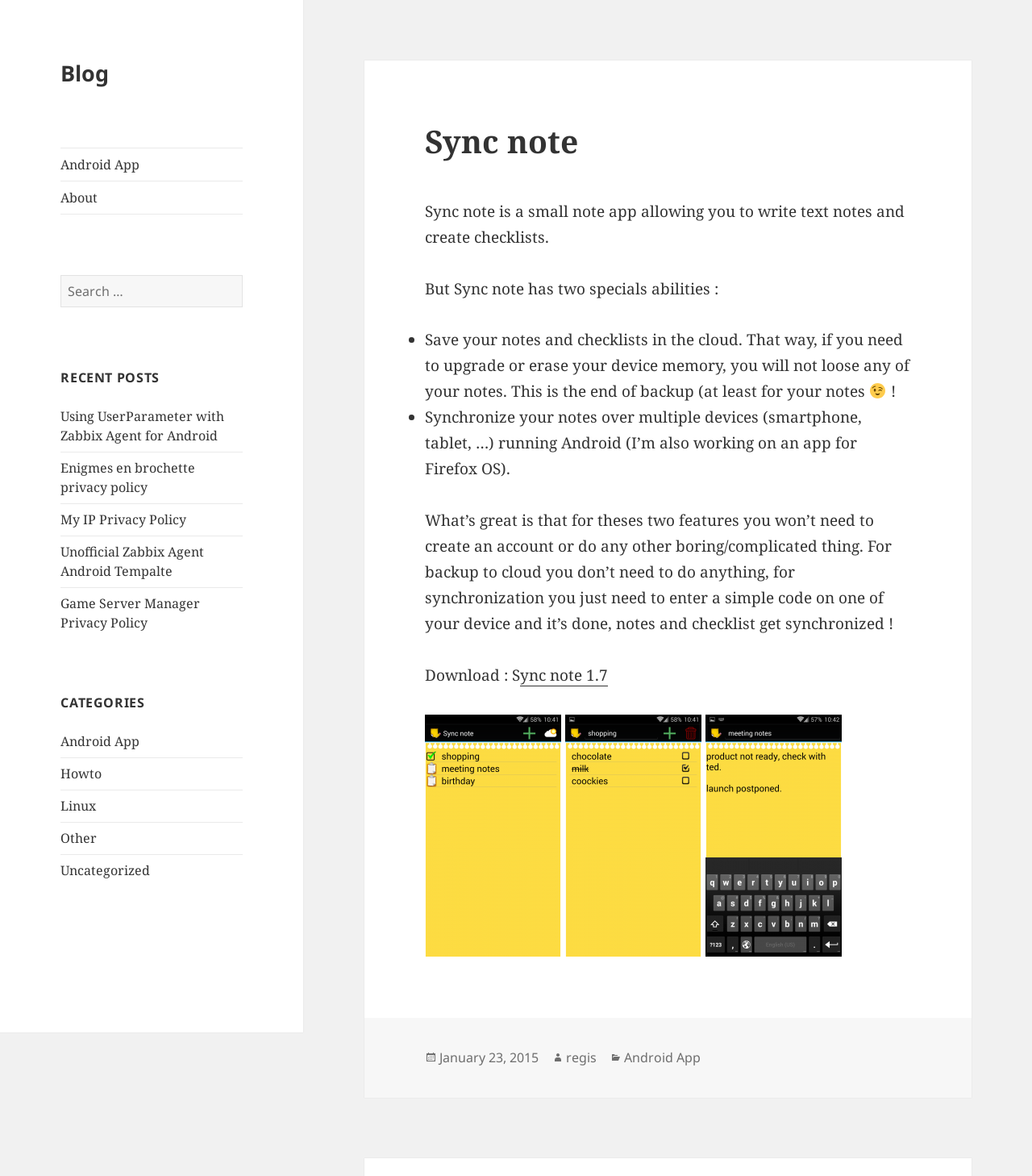Please use the details from the image to answer the following question comprehensively:
What are the categories of the post?

The category of the post is Android App, which is mentioned in the footer of the webpage, and it is also one of the categories listed in the webpage.